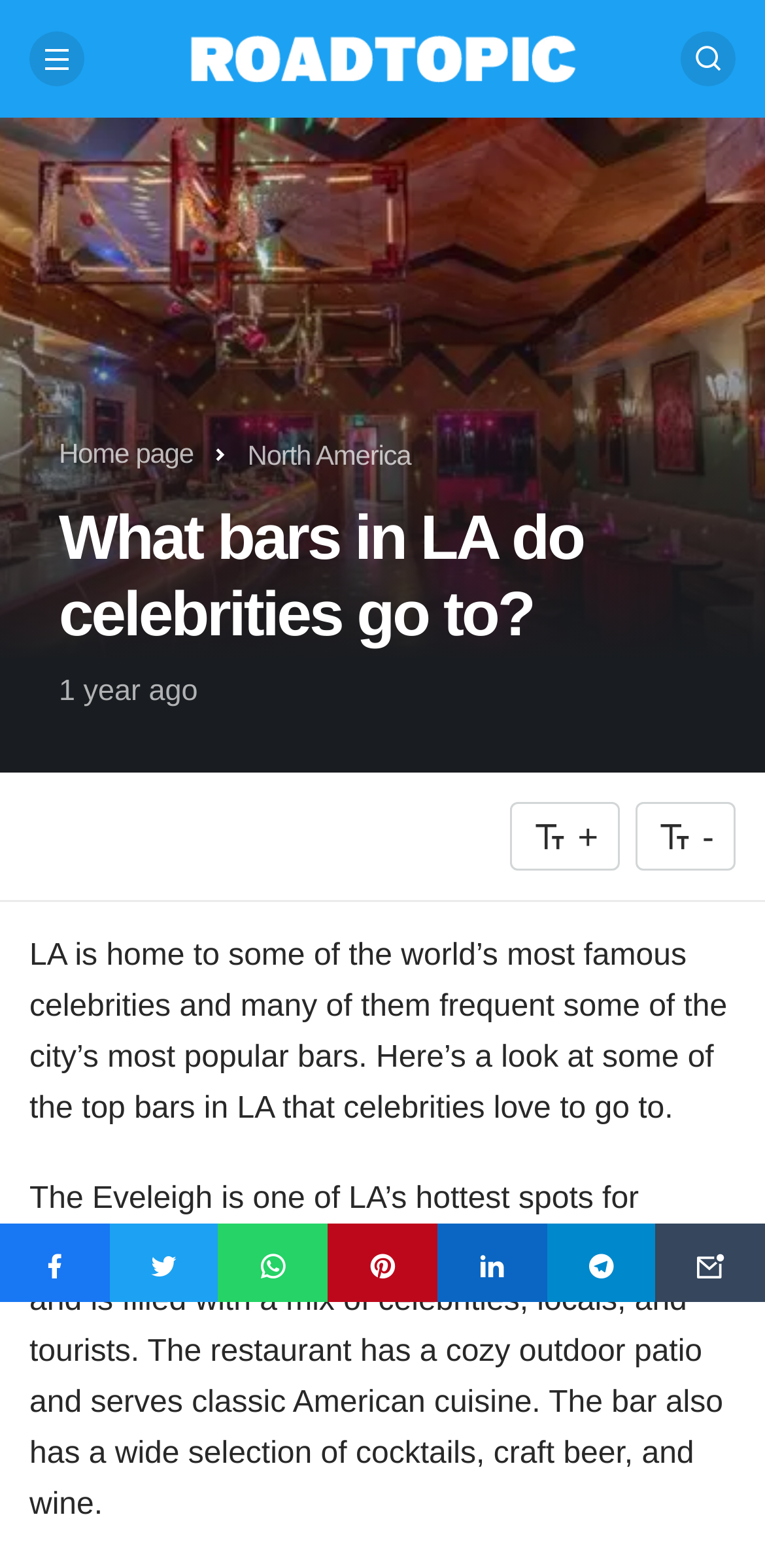Provide a one-word or one-phrase answer to the question:
How many social media links are at the bottom of the page?

5